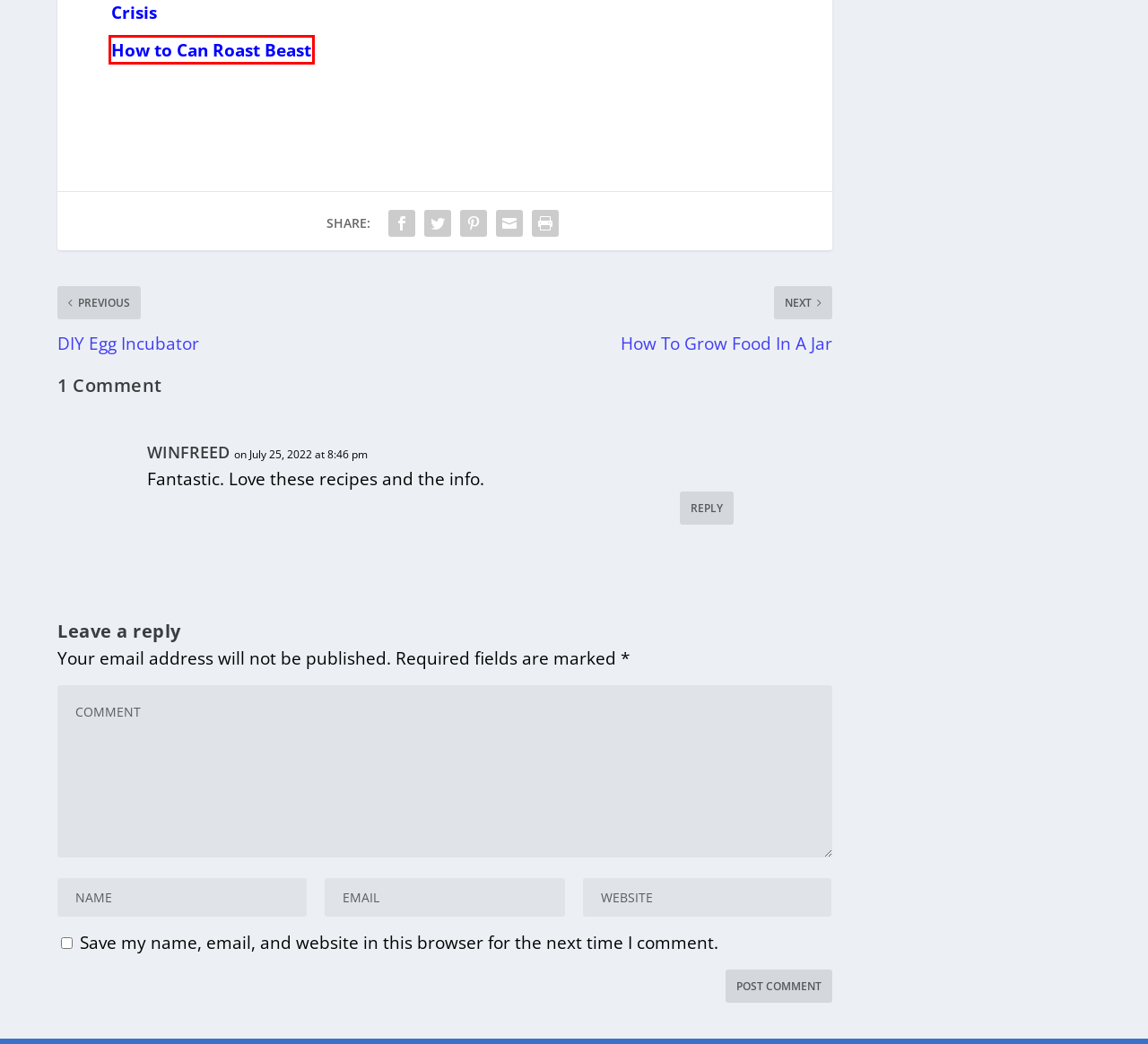Review the webpage screenshot provided, noting the red bounding box around a UI element. Choose the description that best matches the new webpage after clicking the element within the bounding box. The following are the options:
A. Cheap Recipes To Keep You Well Fed In The Next Crisis - Self Sufficient Projects
B. Terms Of Use - Self Sufficient Projects
C. Other - Self Sufficient Projects
D. Privacy Policy - Self Sufficient Projects
E. The Lost Book of Remedies
F. Backyard Projects - Self Sufficient Projects
G. How to Can Roast Beast - Self Sufficient Projects
H. The Forager's Guide to Wild Foods

G